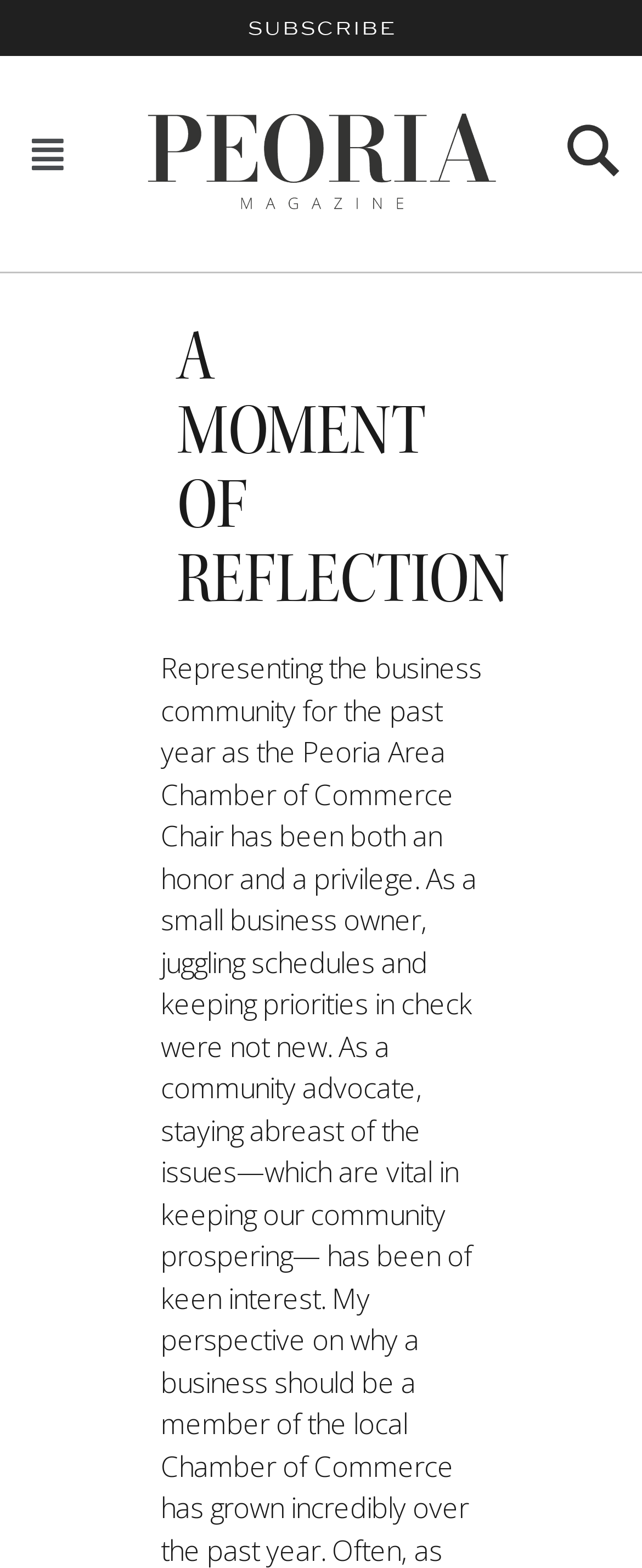Please provide a brief answer to the following inquiry using a single word or phrase:
What is the purpose of the 'Toggle Menu' button?

To open or close the menu